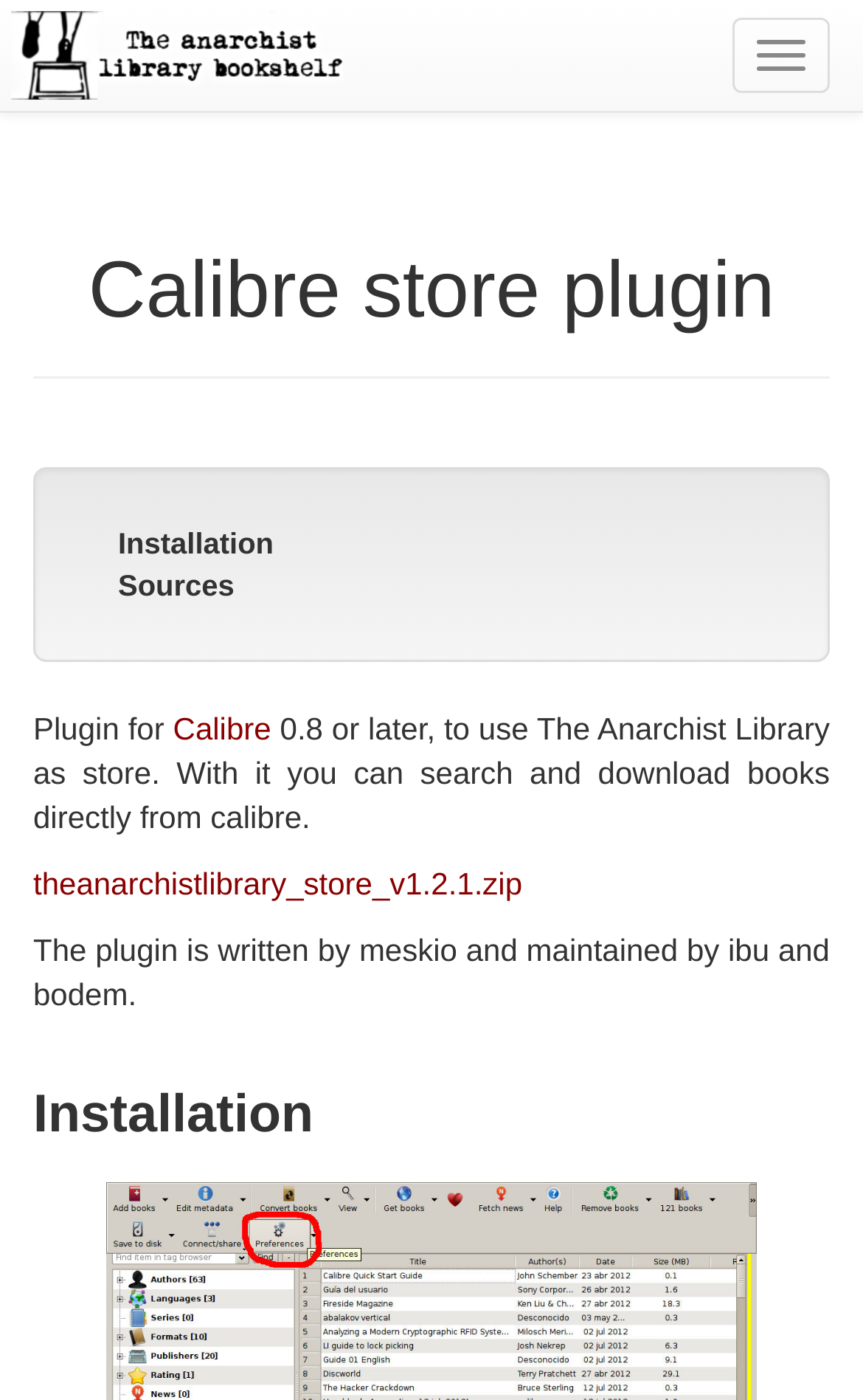Provide the bounding box coordinates of the HTML element this sentence describes: "Toggle navigation". The bounding box coordinates consist of four float numbers between 0 and 1, i.e., [left, top, right, bottom].

[0.849, 0.013, 0.962, 0.066]